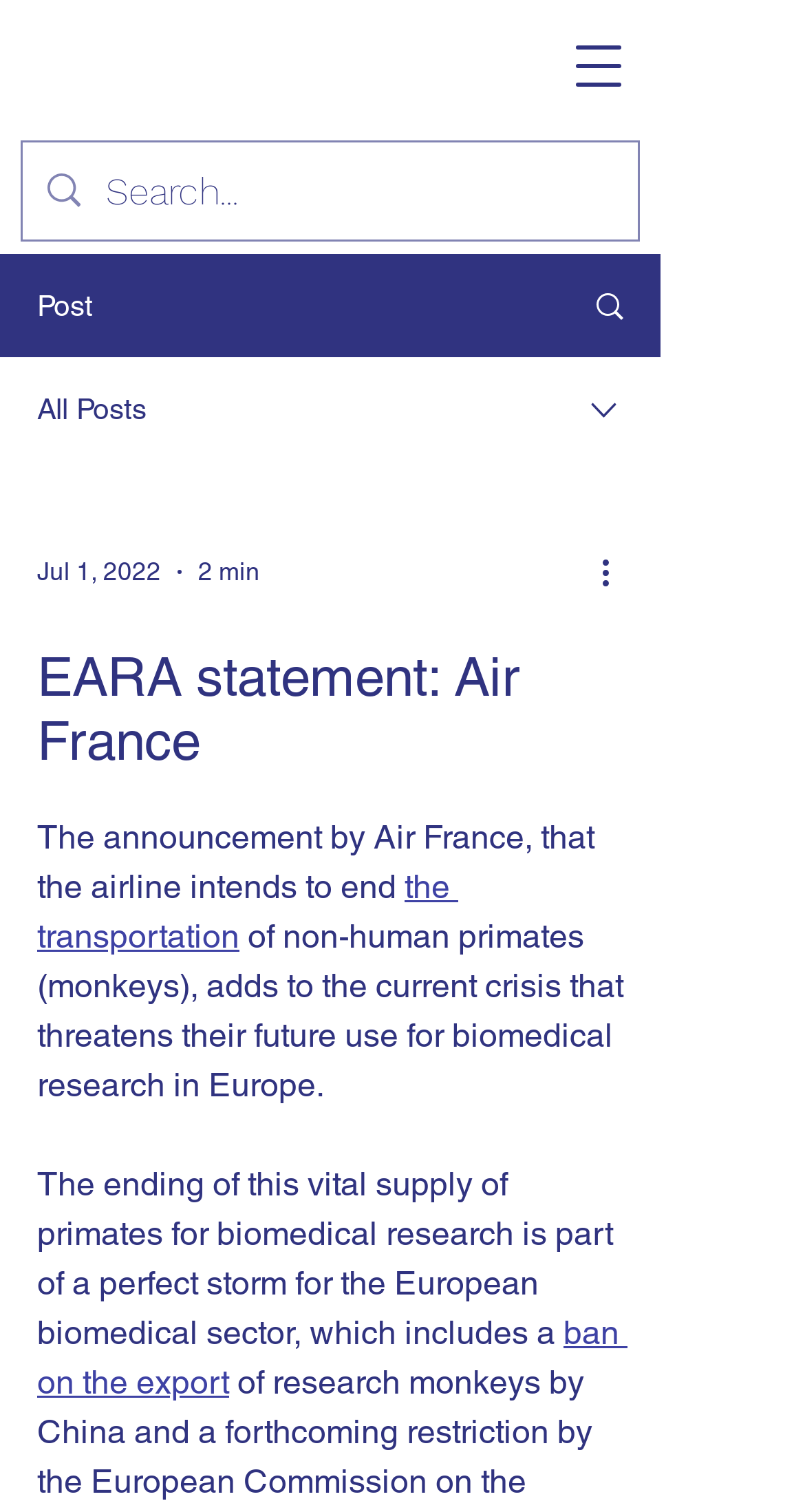Find the bounding box coordinates of the element you need to click on to perform this action: 'Read more about EARA statement'. The coordinates should be represented by four float values between 0 and 1, in the format [left, top, right, bottom].

[0.046, 0.427, 0.774, 0.513]